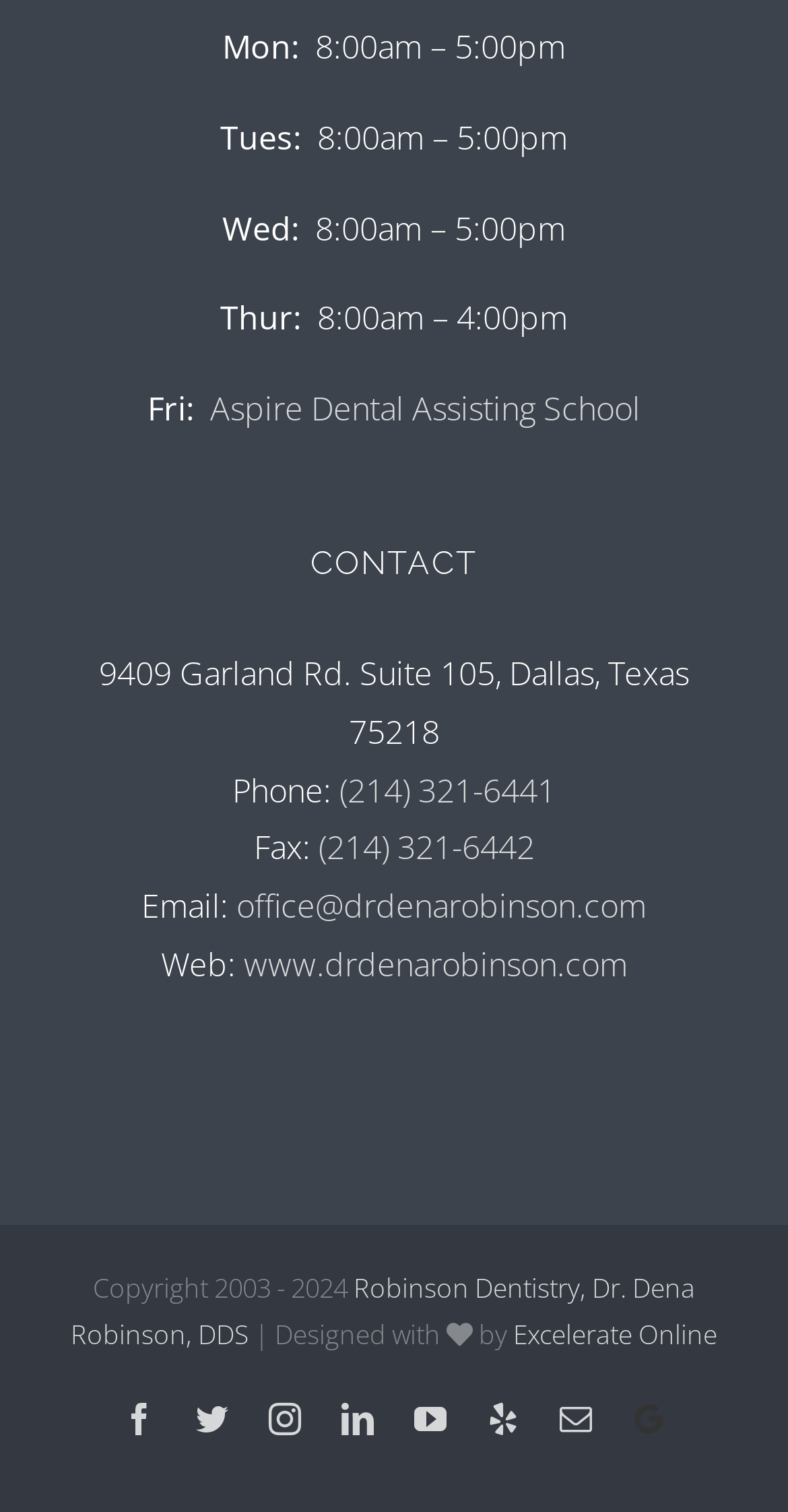Please specify the coordinates of the bounding box for the element that should be clicked to carry out this instruction: "Visit the website". The coordinates must be four float numbers between 0 and 1, formatted as [left, top, right, bottom].

[0.309, 0.623, 0.796, 0.652]